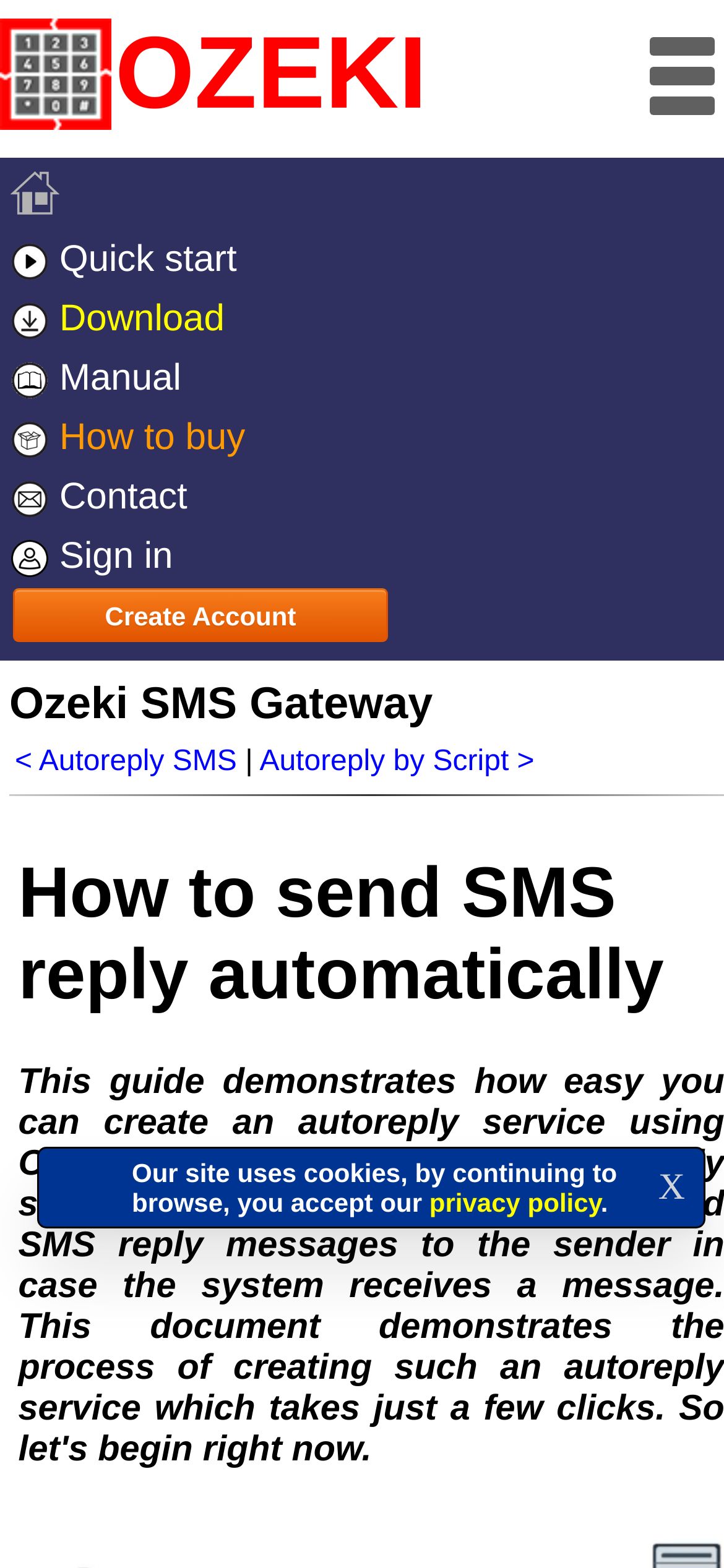Provide a single word or phrase answer to the question: 
What is the name of the SMS gateway?

Ozeki SMS Gateway